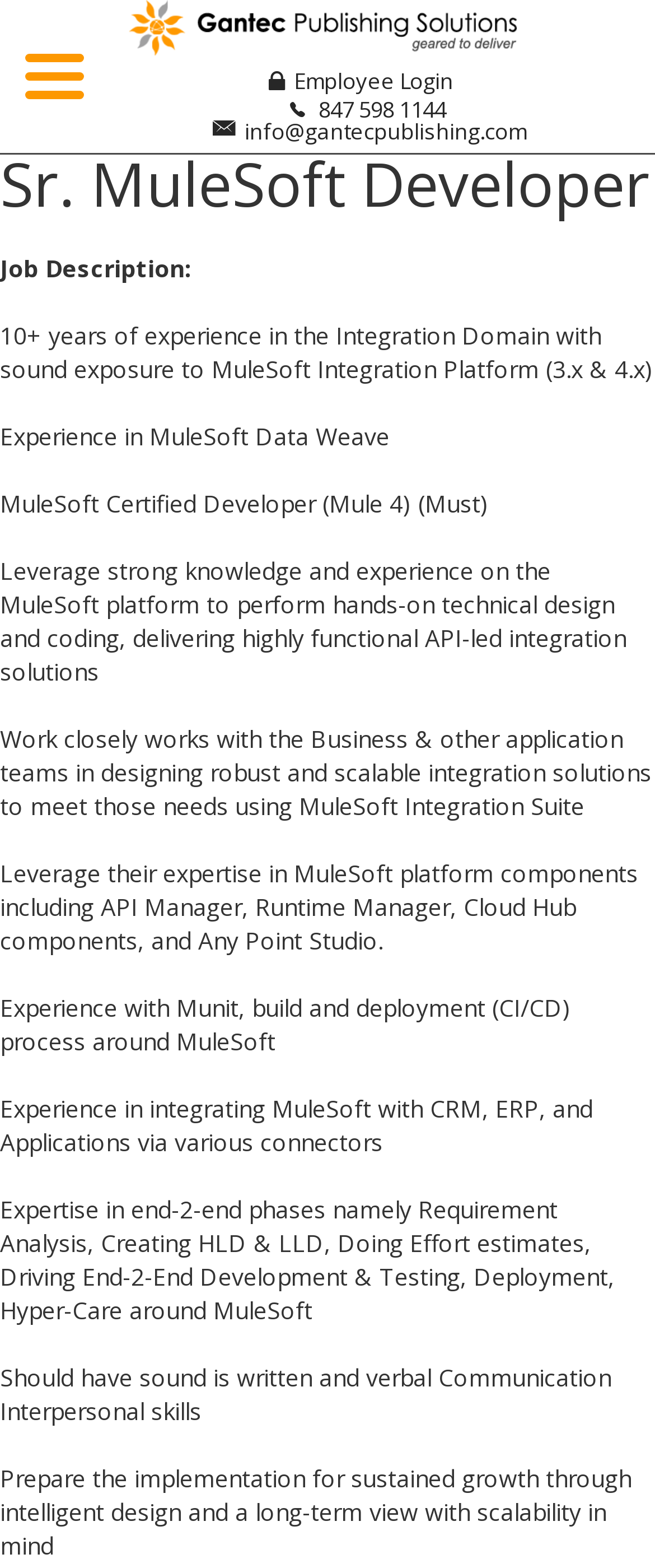Using the webpage screenshot and the element description alt="logo", determine the bounding box coordinates. Specify the coordinates in the format (top-left x, top-left y, bottom-right x, bottom-right y) with values ranging from 0 to 1.

[0.192, 0.005, 0.808, 0.026]